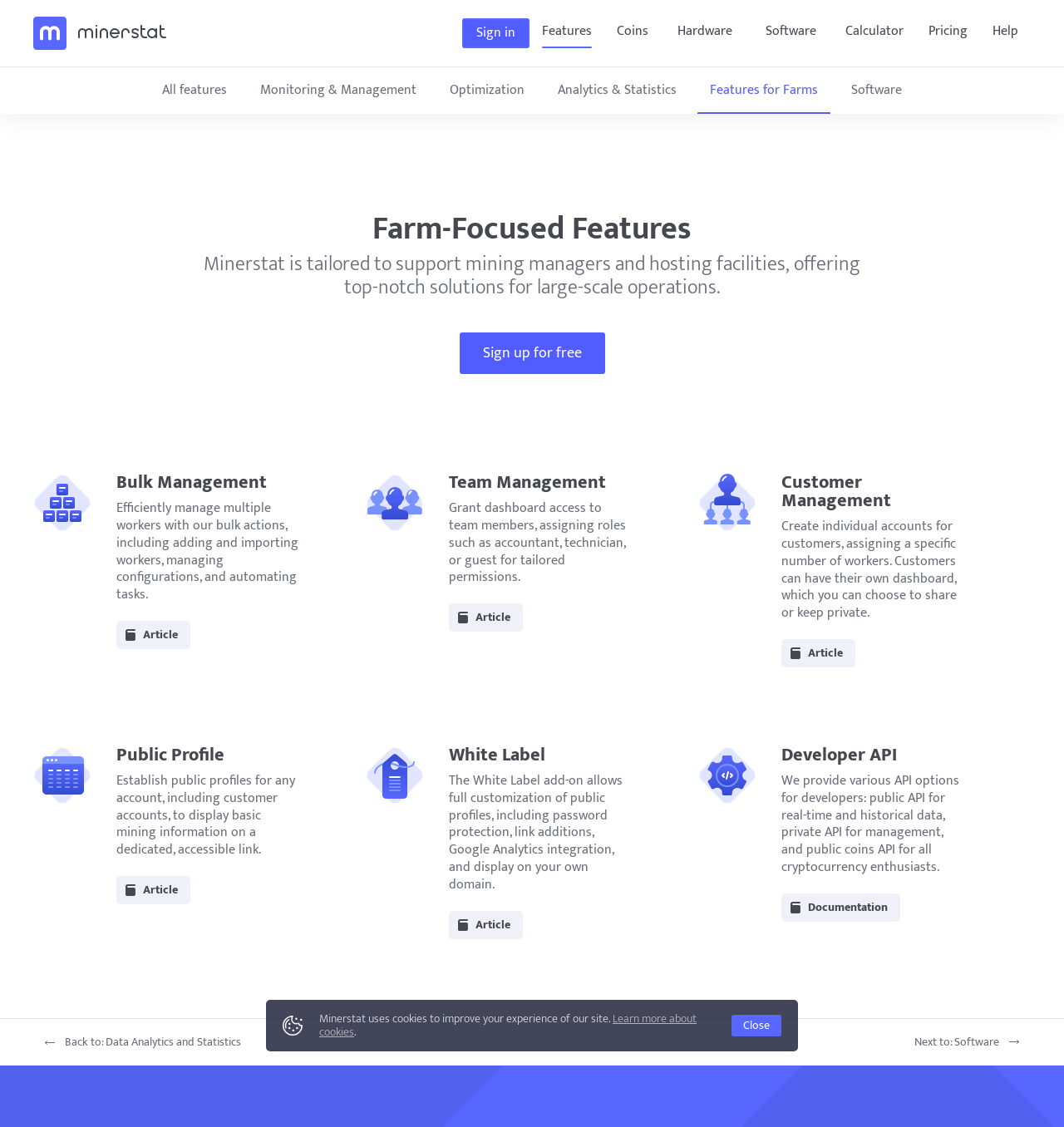Please look at the image and answer the question with a detailed explanation: What is the purpose of the 'Sign up for free' button?

The 'Sign up for free' button is likely intended to allow users to create a free account on Minerstat, which would provide them with access to the platform's features and tools.